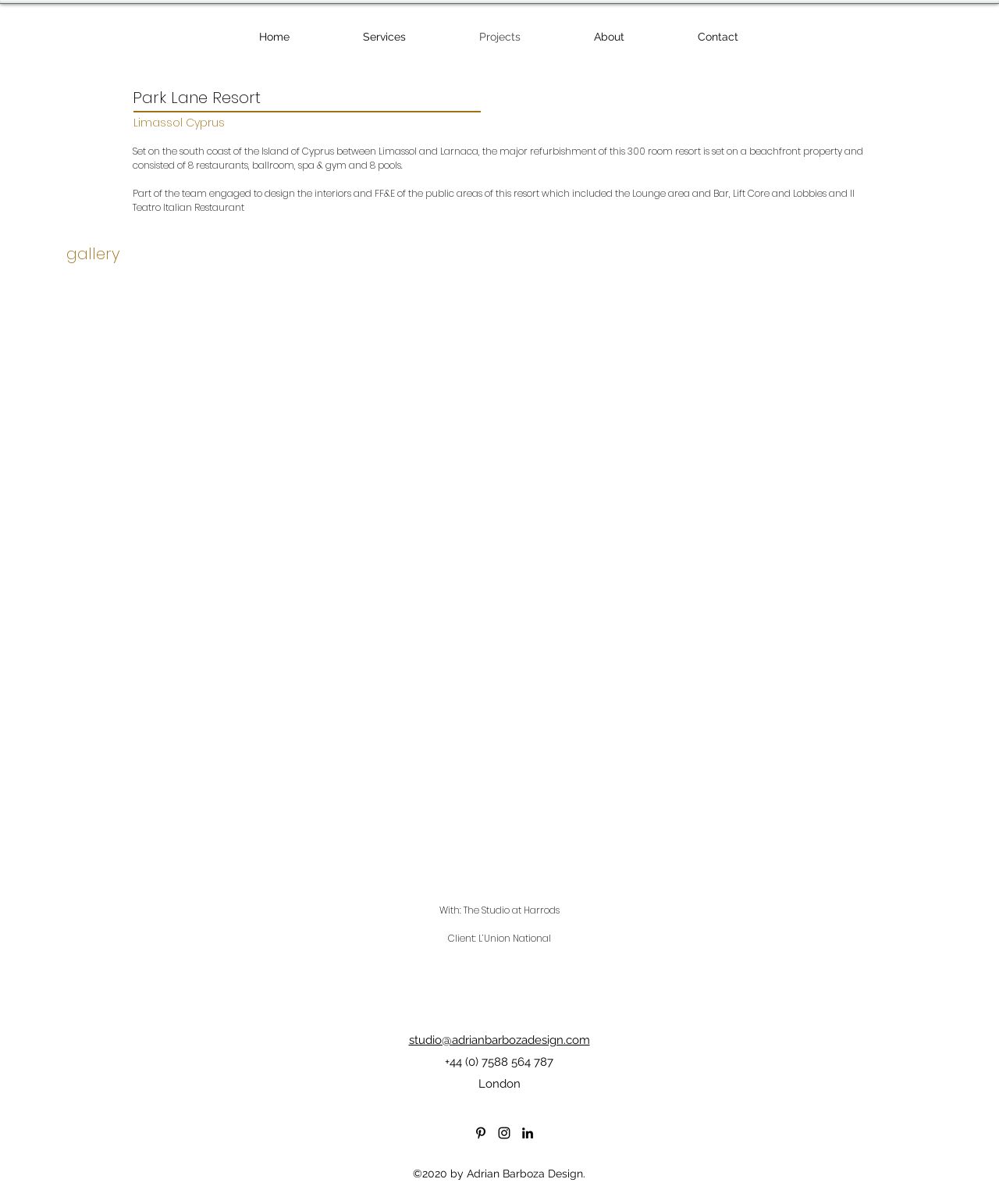Determine the bounding box coordinates for the area that needs to be clicked to fulfill this task: "Contact us". The coordinates must be given as four float numbers between 0 and 1, i.e., [left, top, right, bottom].

[0.662, 0.014, 0.776, 0.047]